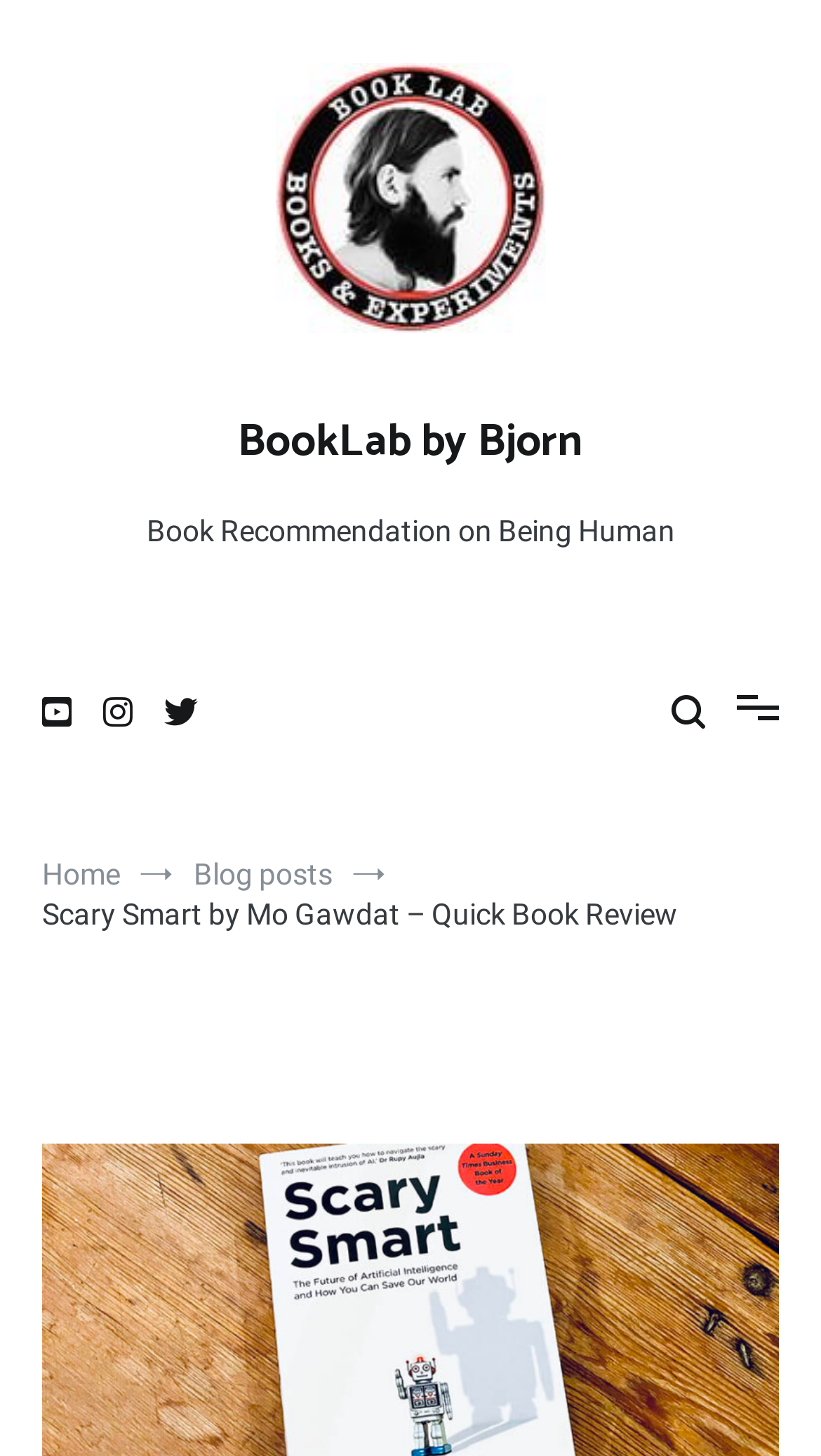What is the author of the book?
Refer to the image and provide a one-word or short phrase answer.

Mo Gawdat